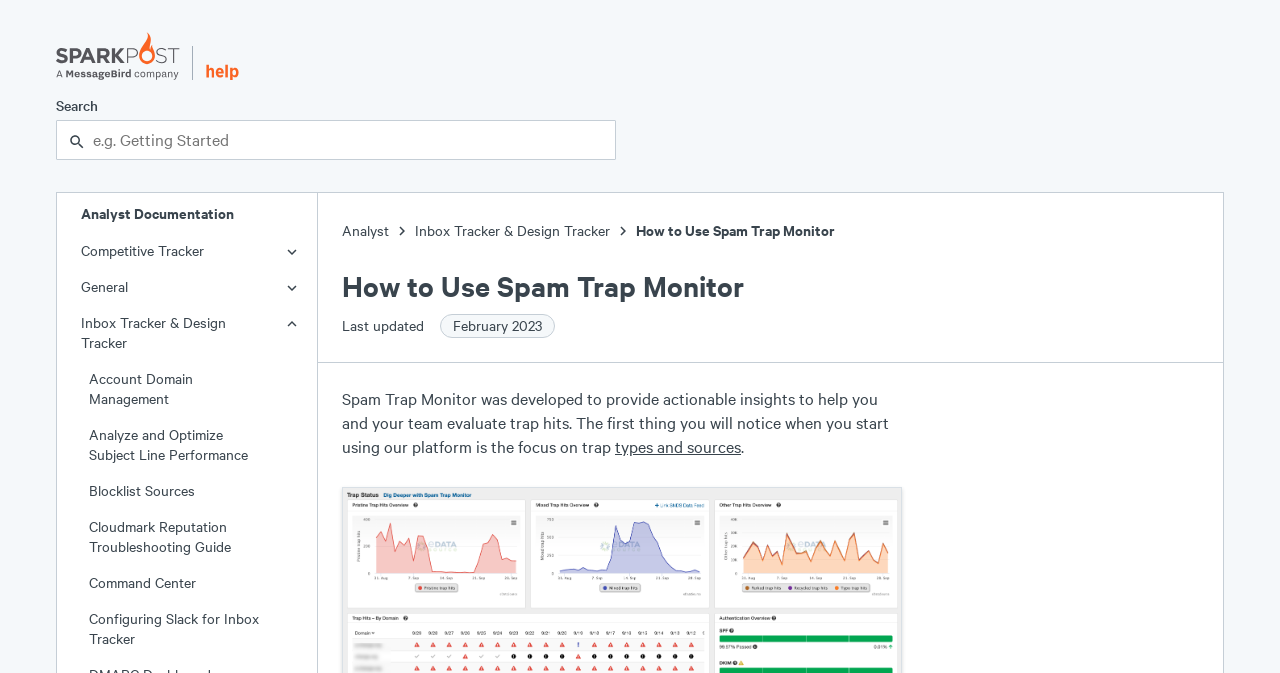Based on the image, provide a detailed response to the question:
What is the purpose of Spam Trap Monitor?

Based on the webpage content, Spam Trap Monitor was developed to provide actionable insights to help users and their teams evaluate trap hits, which suggests that the purpose of Spam Trap Monitor is to provide actionable insights.